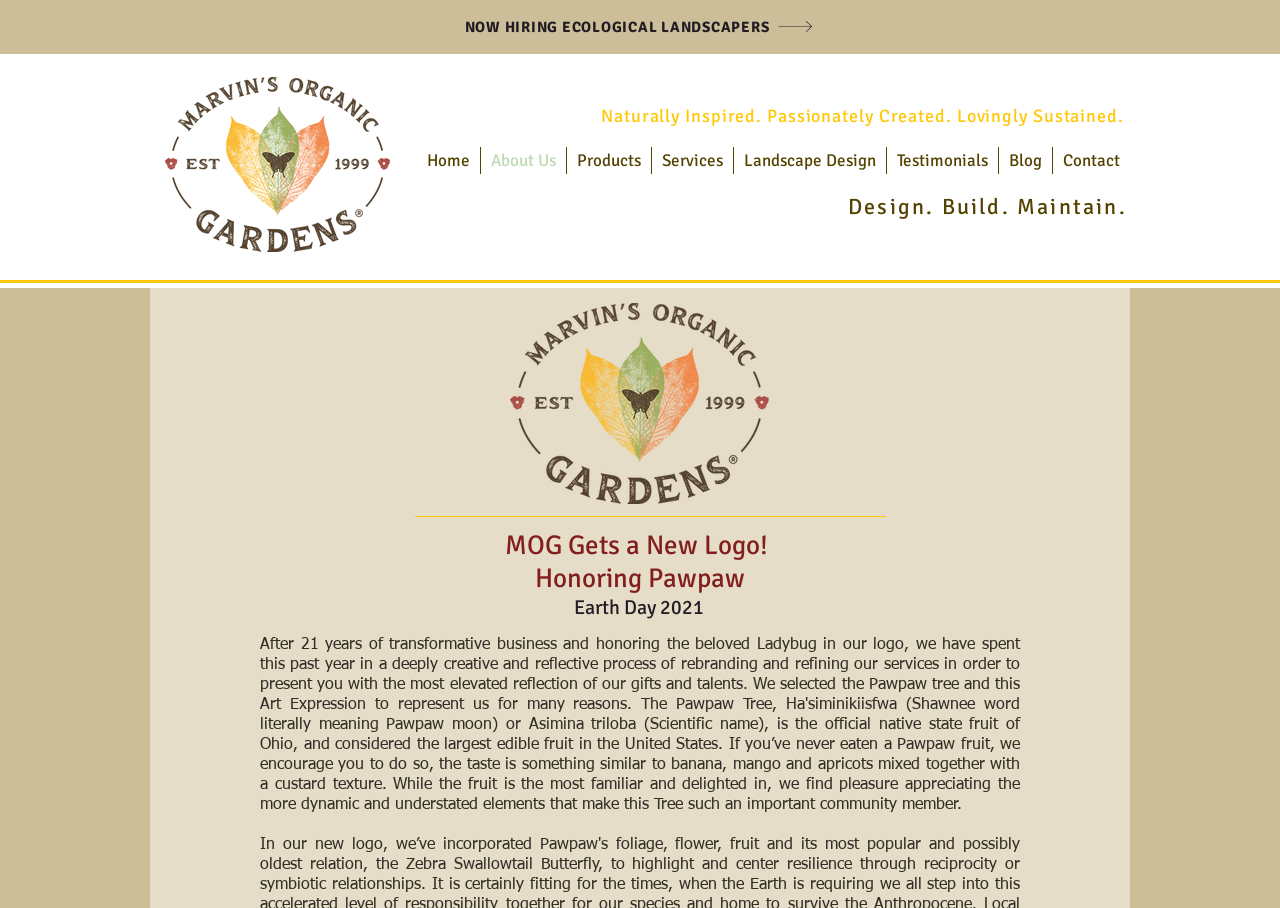Show the bounding box coordinates of the region that should be clicked to follow the instruction: "Click on the 'Marvins Organic Gardens' logo."

[0.129, 0.085, 0.305, 0.278]